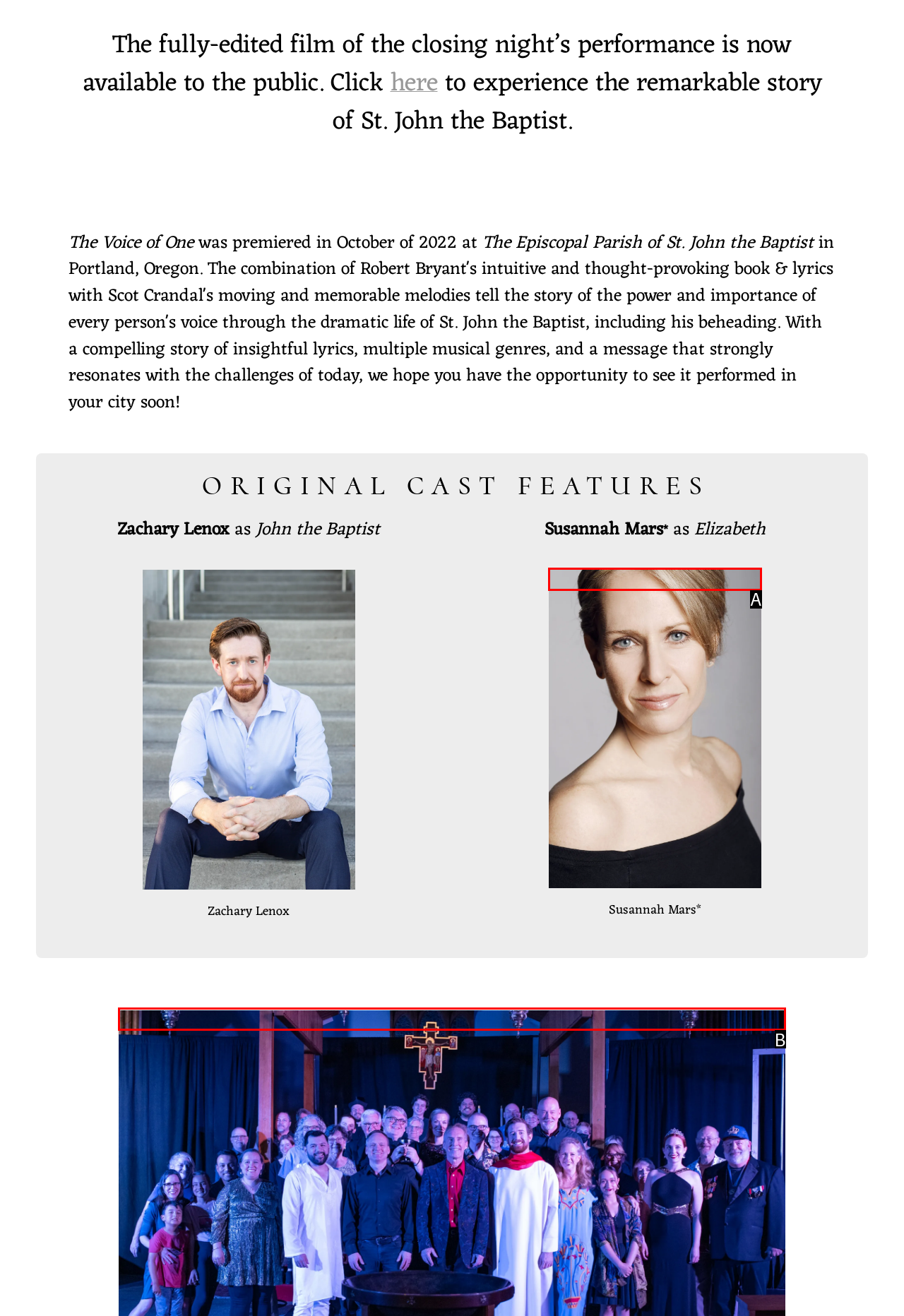Which UI element corresponds to this description: parent_node: Susannah Mars*
Reply with the letter of the correct option.

A